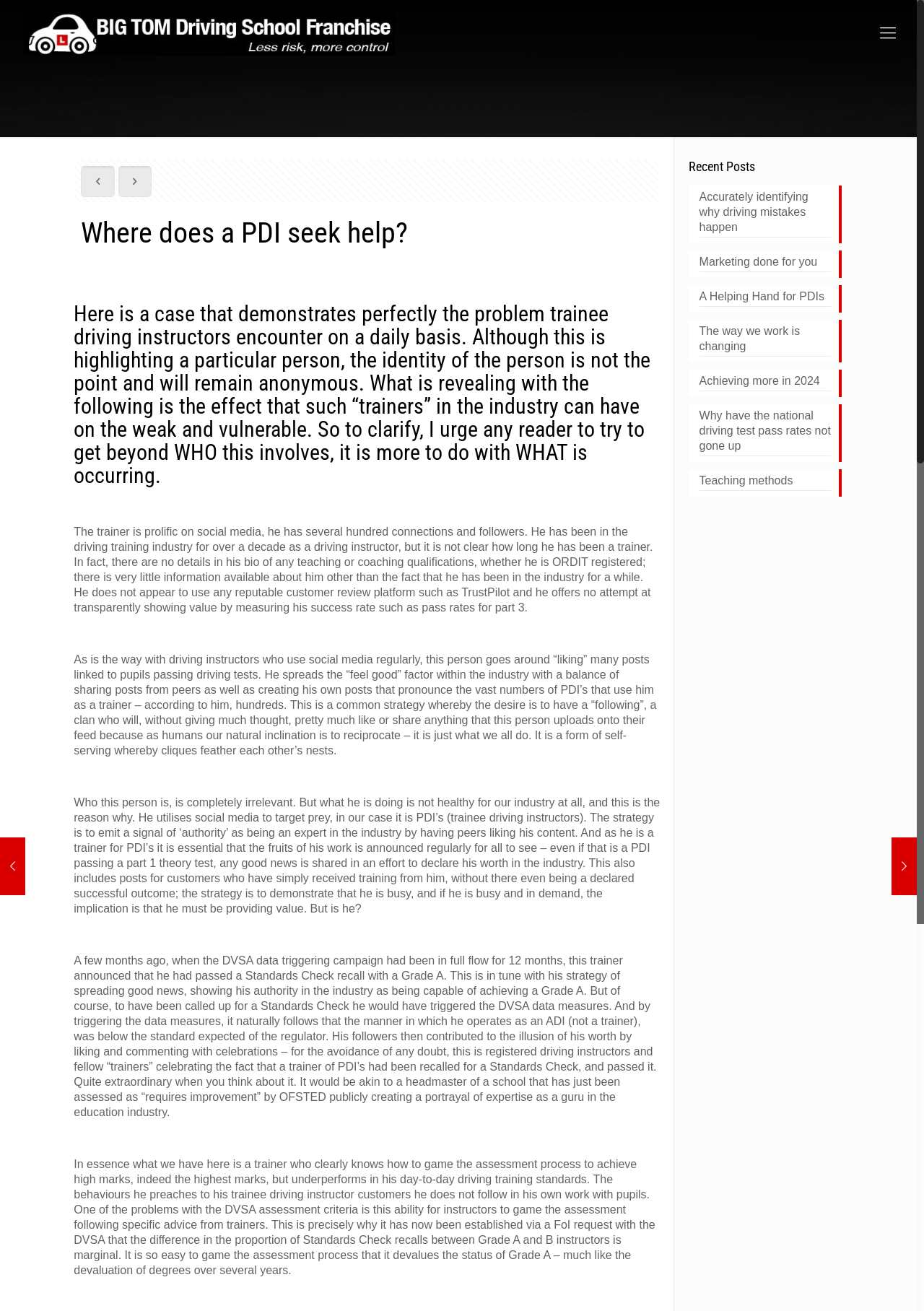Based on the image, please elaborate on the answer to the following question:
What is the topic of the article?

Based on the content of the webpage, it appears that the article is discussing the issues with driving instructor training, specifically the tactics used by some trainers to manipulate their reputation and the problems this causes for the industry.